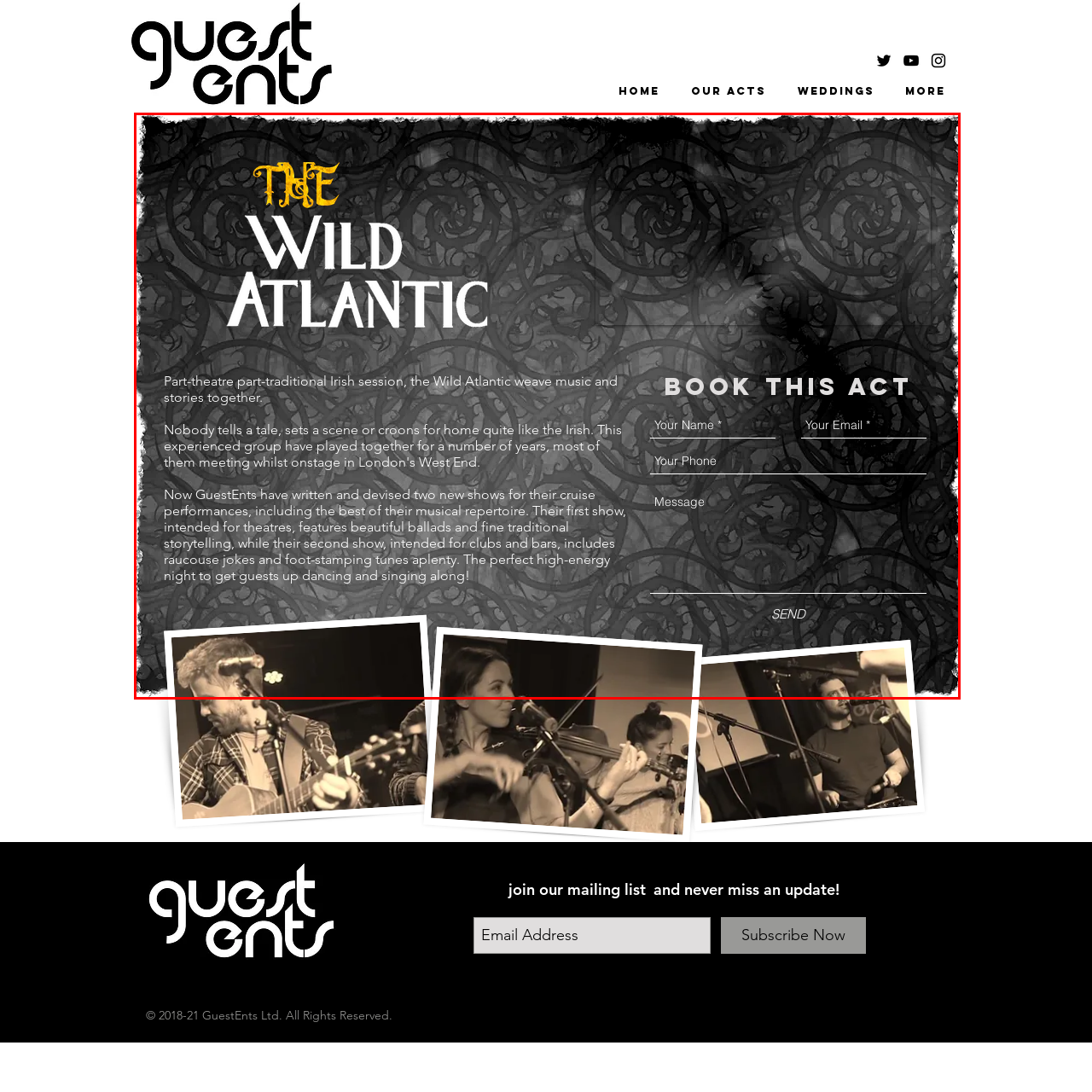Inspect the part framed by the grey rectangle, What is the cultural heritage evoked by the background design? 
Reply with a single word or phrase.

Irish heritage